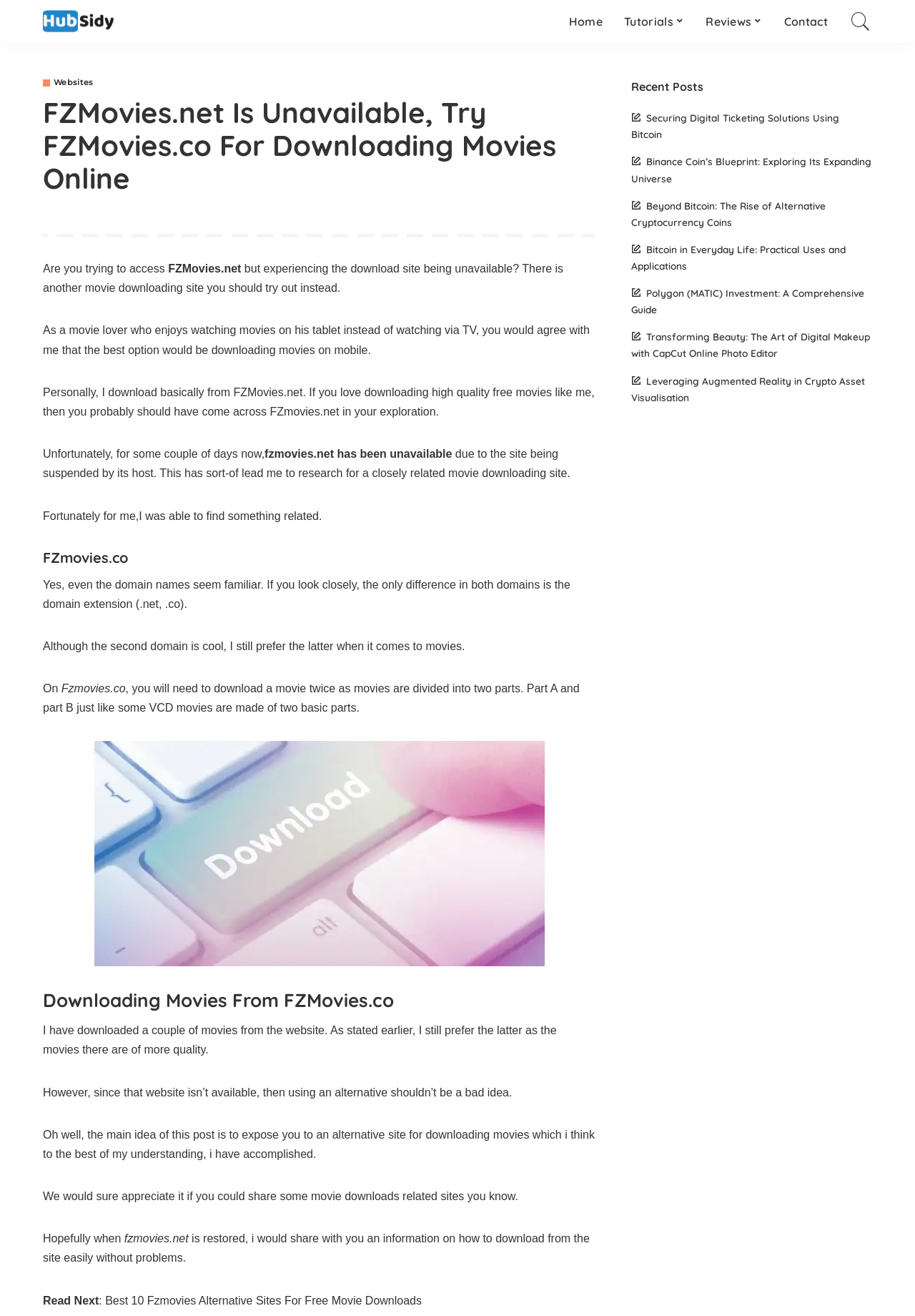Find the bounding box coordinates of the area that needs to be clicked in order to achieve the following instruction: "Follow the link to Fringe episode an enemy of fate". The coordinates should be specified as four float numbers between 0 and 1, i.e., [left, top, right, bottom].

None